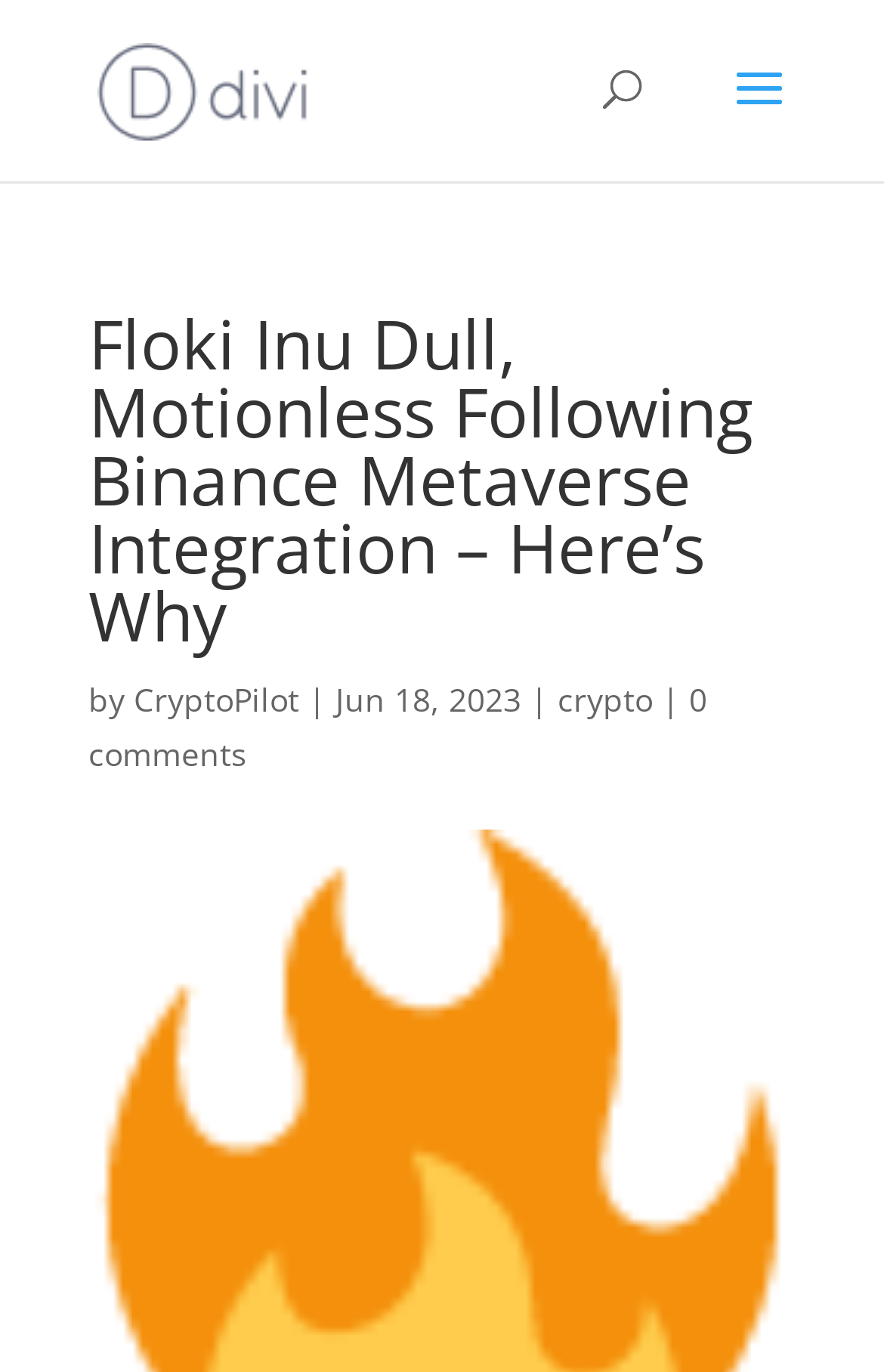When was the article published?
Please provide a comprehensive answer based on the contents of the image.

I found the answer by looking at the author information below the main heading. The text 'Jun 18, 2023' is located next to the author's name, which suggests that this is the publication date of the article.